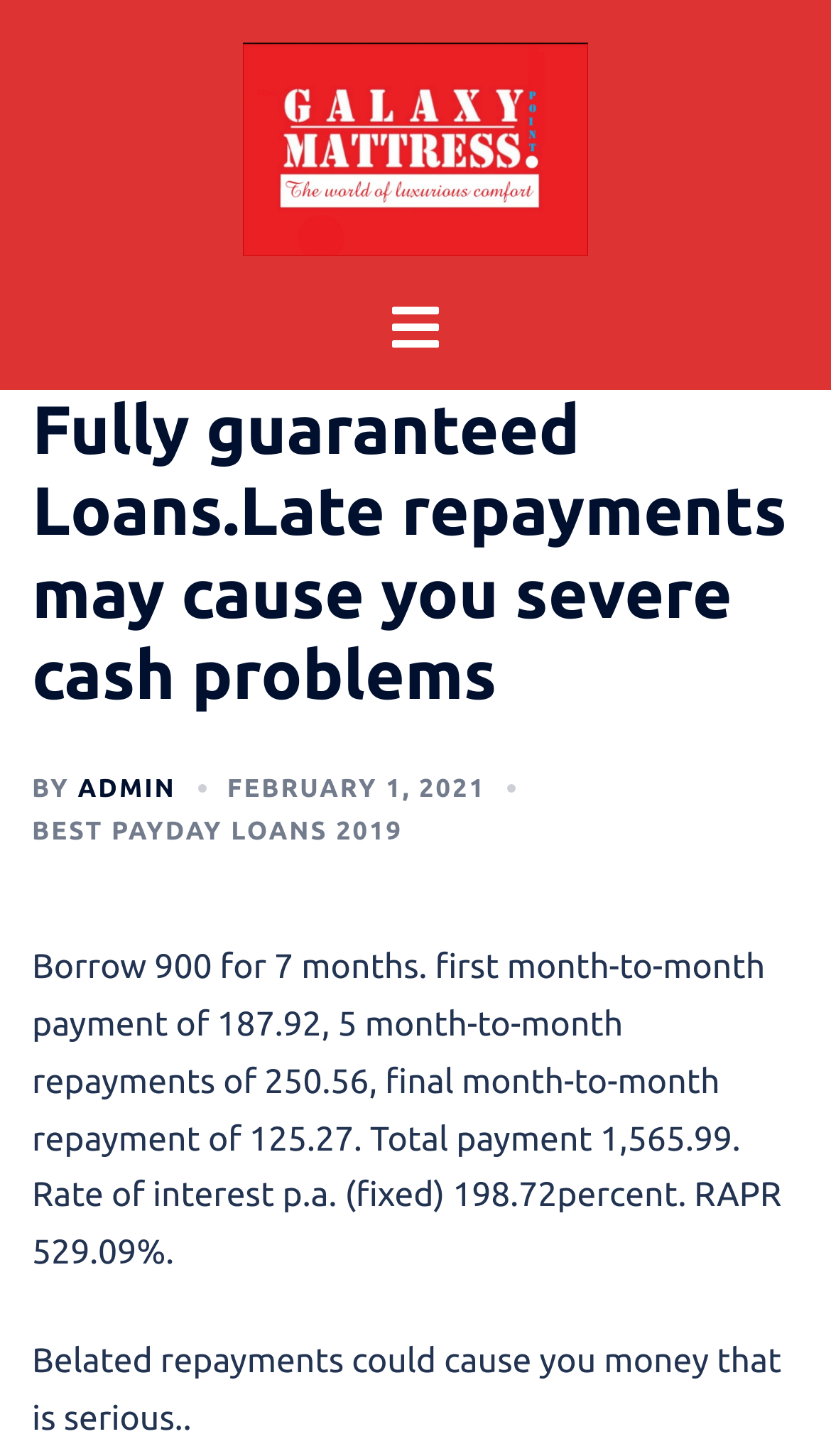What is the final monthly repayment amount?
Please utilize the information in the image to give a detailed response to the question.

I found the answer by looking at the text that describes the loan terms, which states 'final month-to-month repayment of 125.27'.